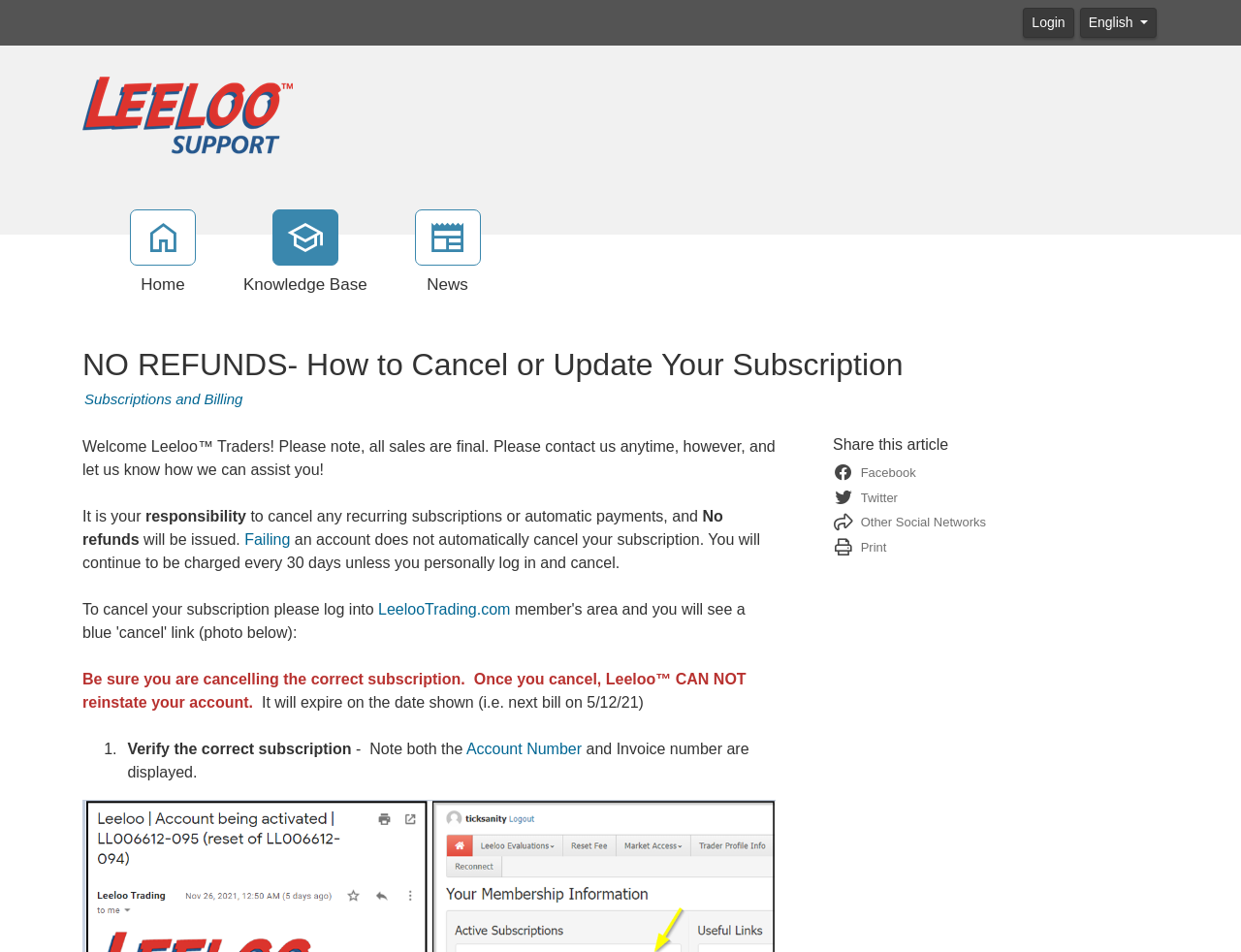What should I verify before cancelling my subscription? From the image, respond with a single word or brief phrase.

Correct subscription